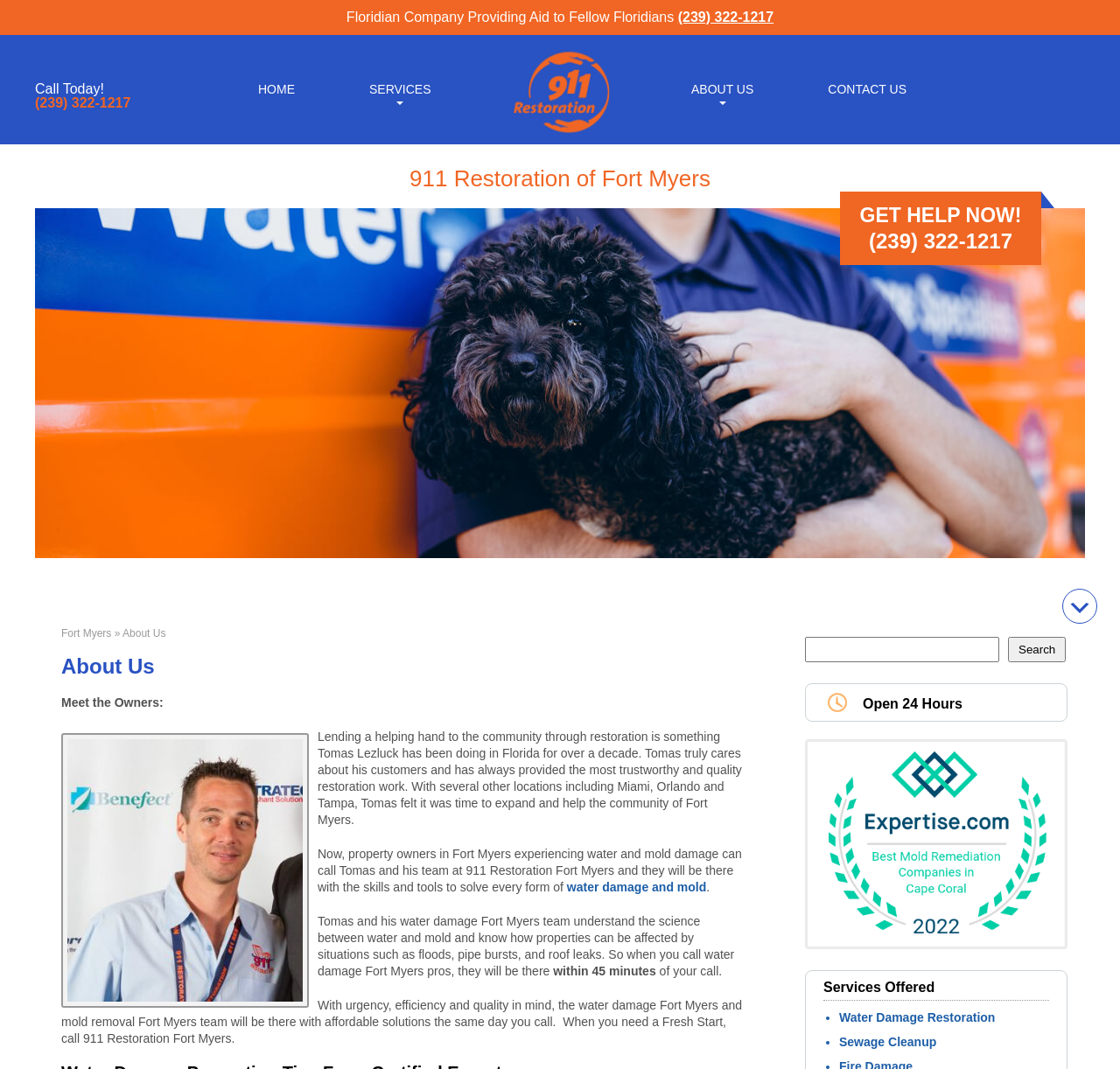What is the phone number to call for water damage restoration?
Answer the question in a detailed and comprehensive manner.

I found the phone number by looking at the links on the webpage, specifically the ones with the text '(239) 322-1217', which appears multiple times on the page.